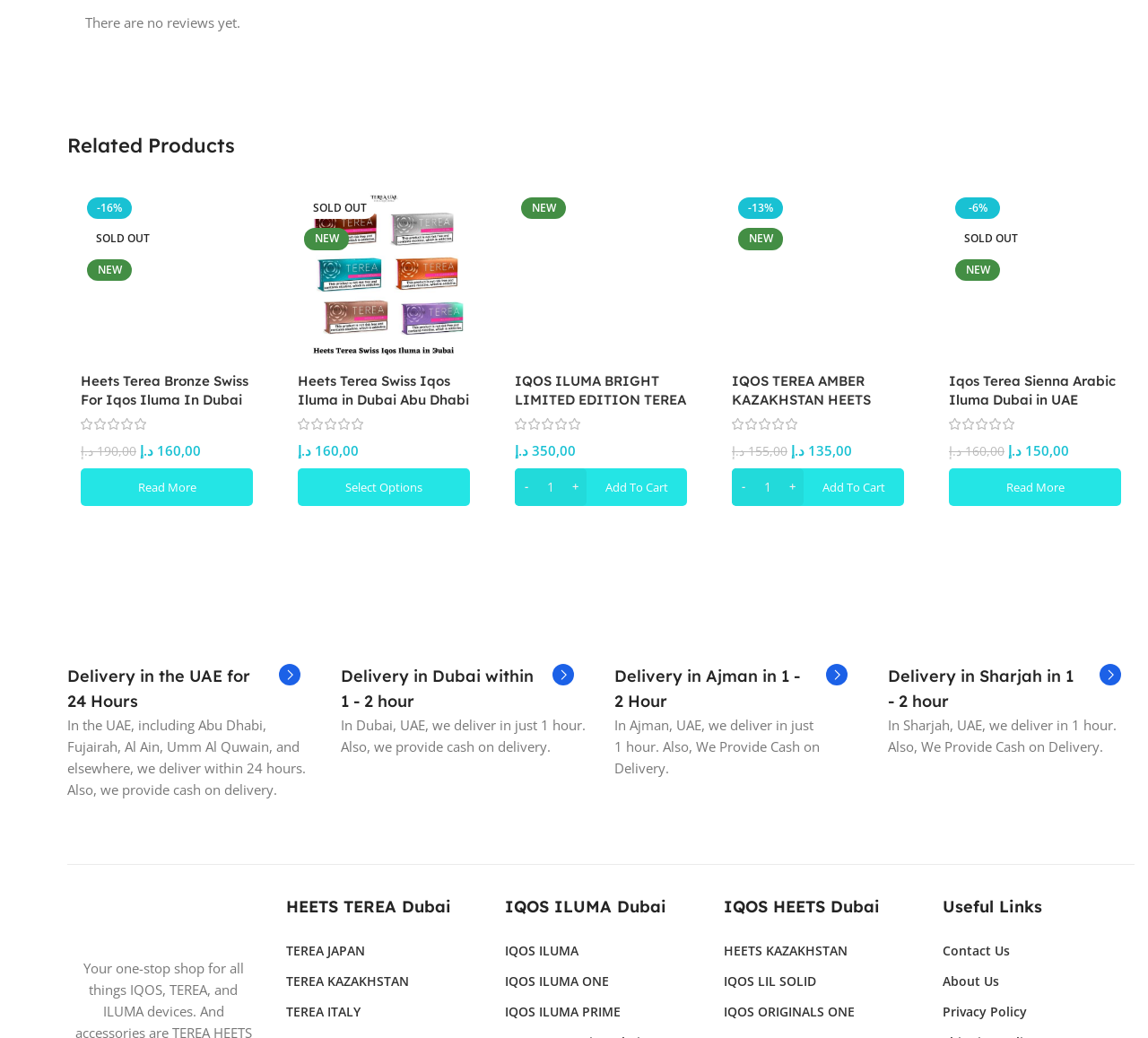What is the price of IQOS ILUMA BRIGHT LIMITED EDITION TEREA HEATSTICK?
Respond to the question with a well-detailed and thorough answer.

I found the price of IQOS ILUMA BRIGHT LIMITED EDITION TEREA HEATSTICK by looking at the product information section, where it is listed as '350,00 د.إ'.